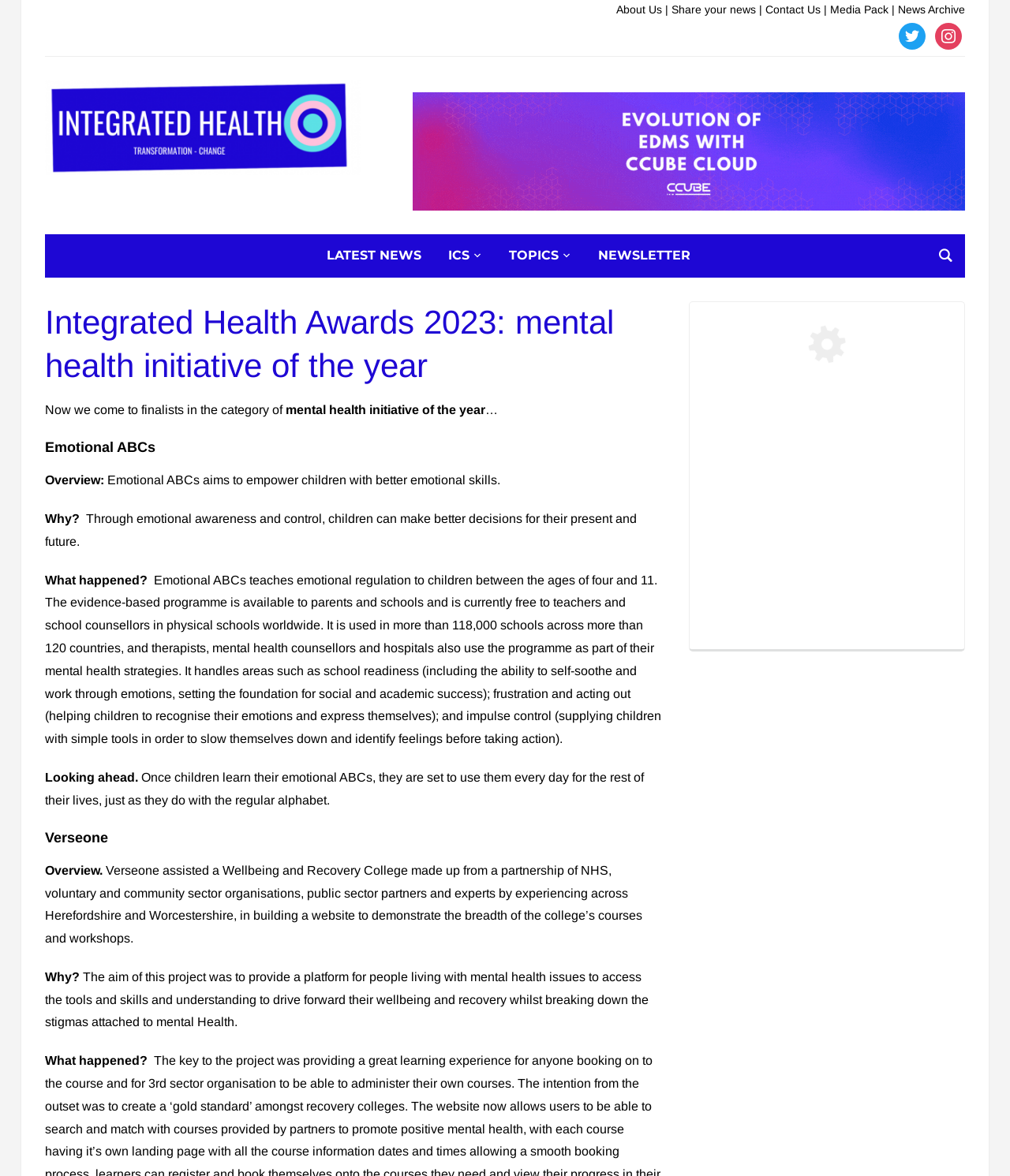Use a single word or phrase to answer the question: 
What is the purpose of the Emotional ABCs programme?

Empower children with better emotional skills